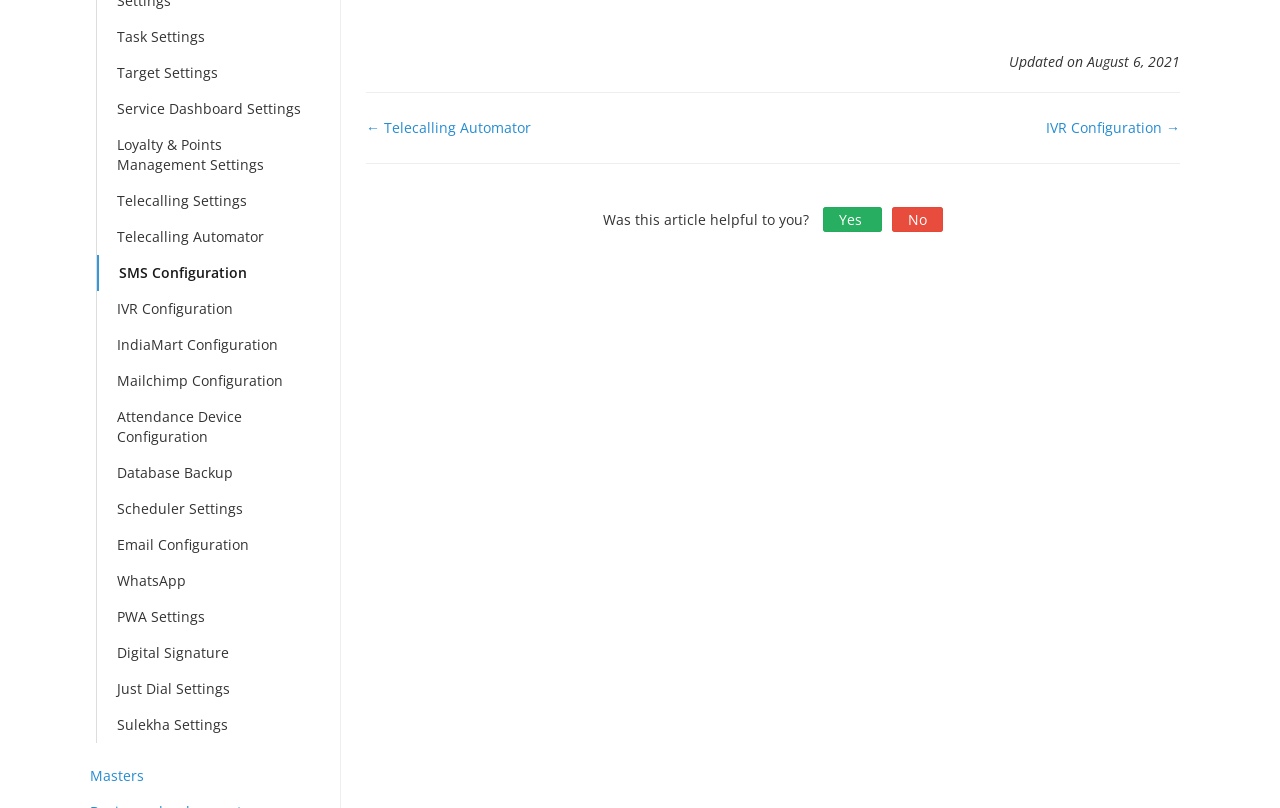Locate the bounding box coordinates of the clickable area to execute the instruction: "Configure IVR". Provide the coordinates as four float numbers between 0 and 1, represented as [left, top, right, bottom].

[0.076, 0.361, 0.254, 0.405]